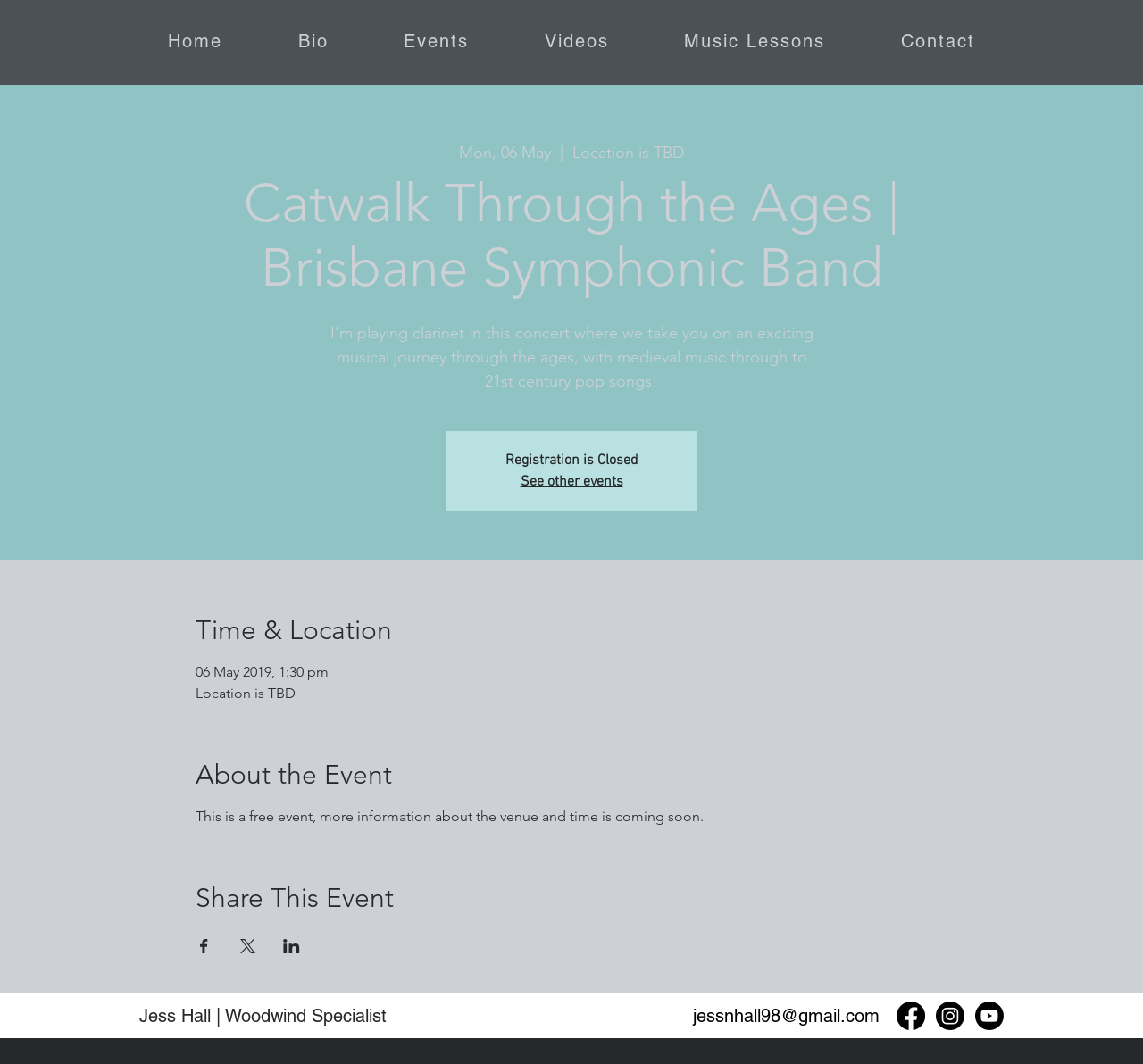What is the status of registration for the event? Using the information from the screenshot, answer with a single word or phrase.

Closed